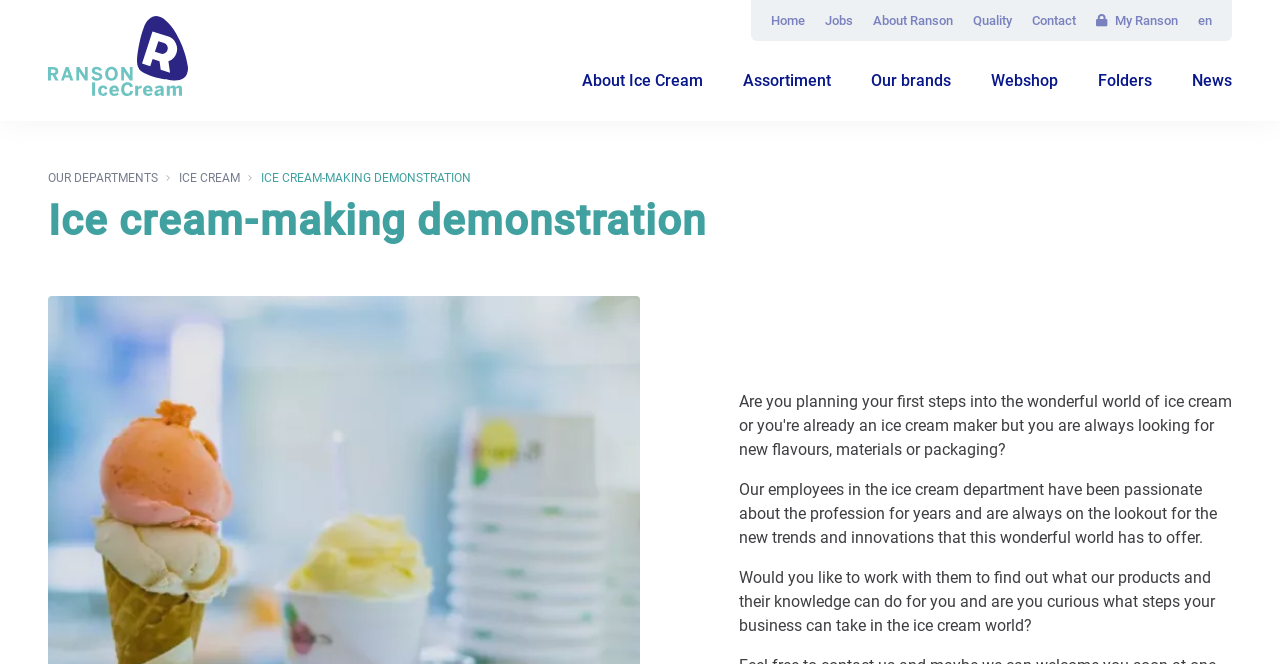Can you show the bounding box coordinates of the region to click on to complete the task described in the instruction: "Click the Ranson EN link"?

[0.038, 0.0, 0.147, 0.169]